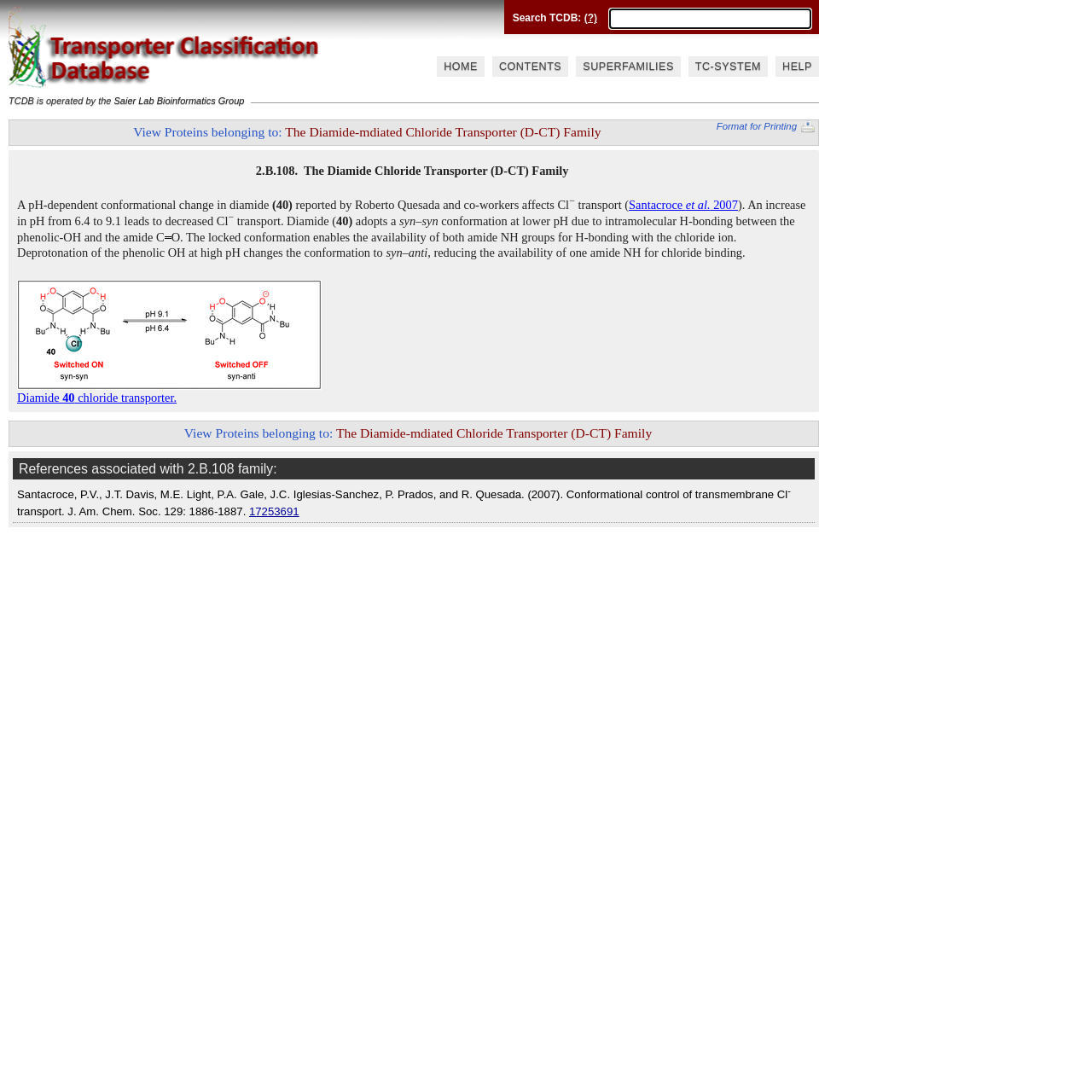Provide a short, one-word or phrase answer to the question below:
What is the pH range mentioned in the webpage?

6.4 to 9.1